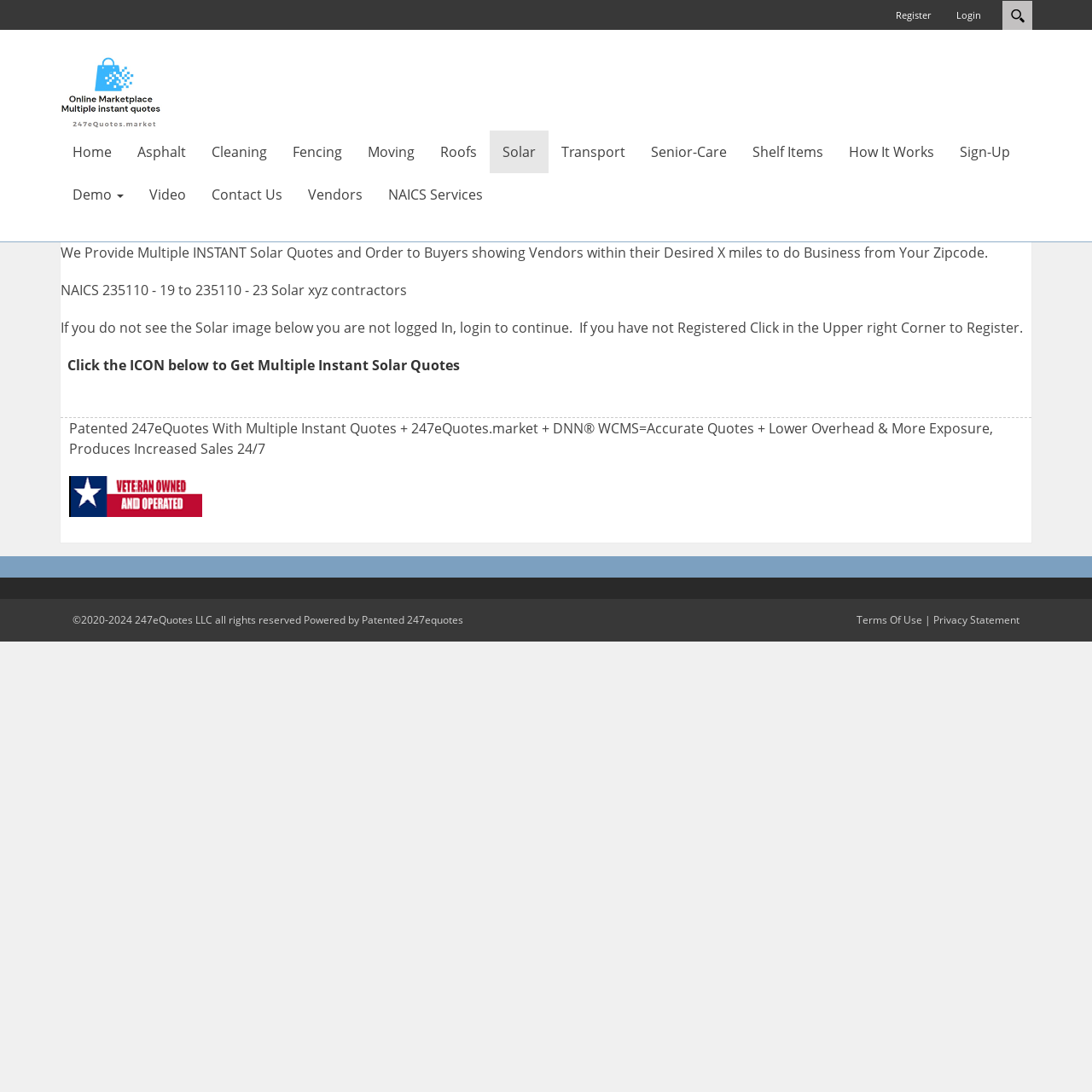What type of contractors are mentioned on this webpage?
Answer the question based on the image using a single word or a brief phrase.

Solar xyz contractors